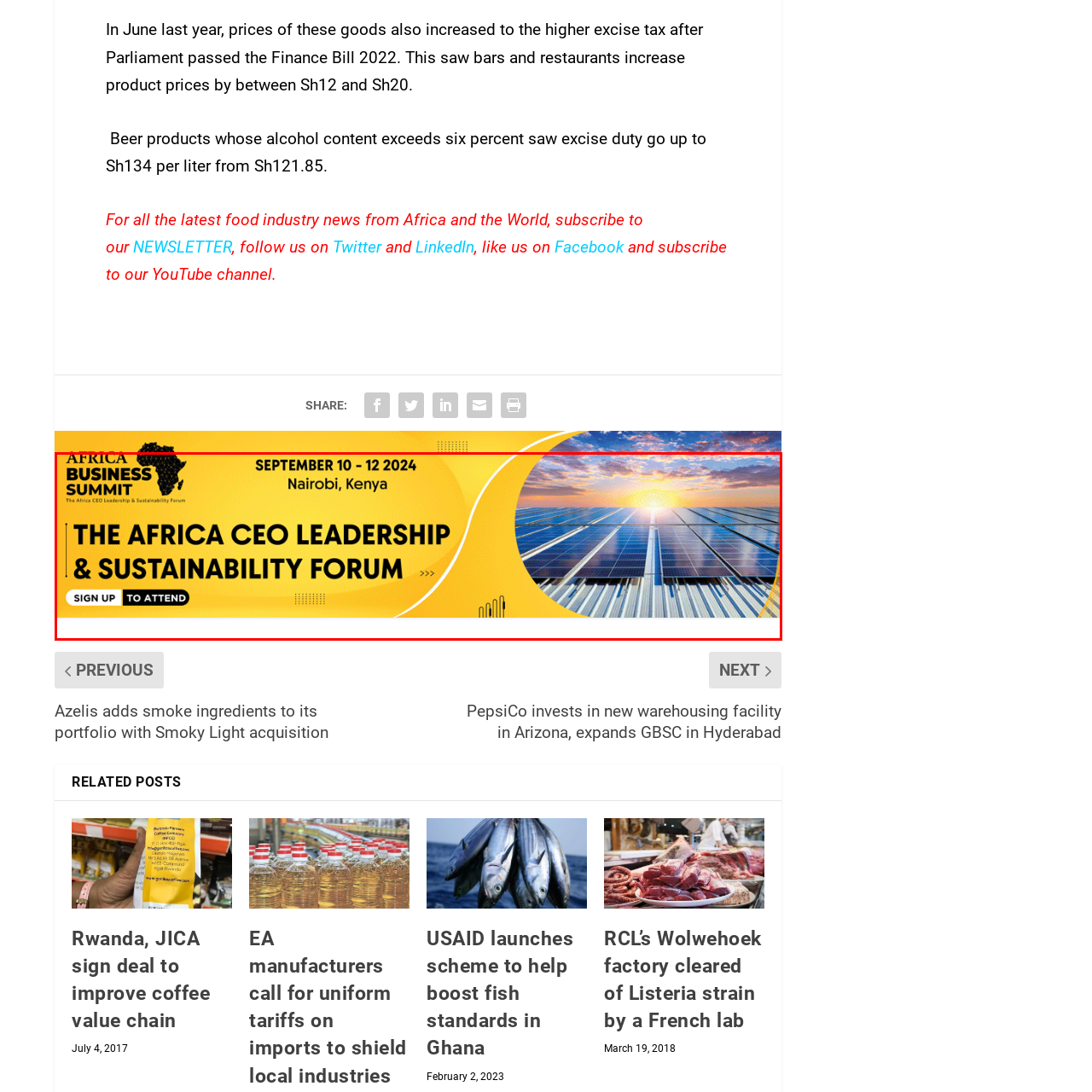Describe extensively the image that is situated inside the red border.

The image promotes the "Africa Business Summit," scheduled to take place from September 10 to 12, 2024, in Nairobi, Kenya. Highlighted prominently is the title "THE AFRICA CEO LEADERSHIP & SUSTAINABILITY FORUM," emphasizing the event's focus on leadership and sustainability in the African business landscape. The background showcases solar panels, symbolizing a commitment to renewable energy and sustainable practices. A vibrant yellow border frames the image, enhancing its appeal and drawing attention to the call to action: "SIGN UP TO ATTEND." This visual presentation aims to engage potential attendees by showcasing the importance of leadership in promoting sustainable development across Africa.